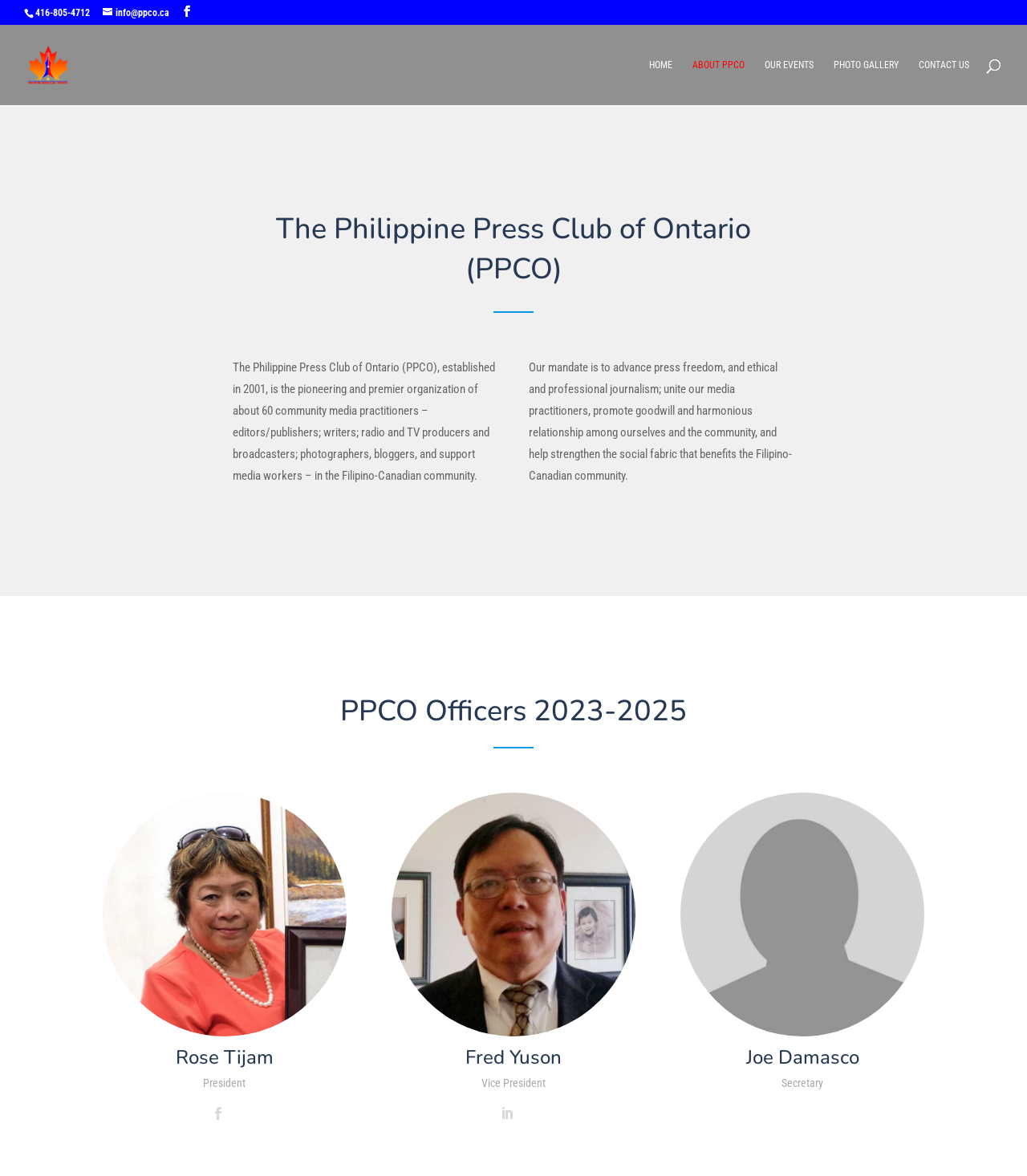Could you determine the bounding box coordinates of the clickable element to complete the instruction: "Call the phone number"? Provide the coordinates as four float numbers between 0 and 1, i.e., [left, top, right, bottom].

[0.034, 0.006, 0.088, 0.016]